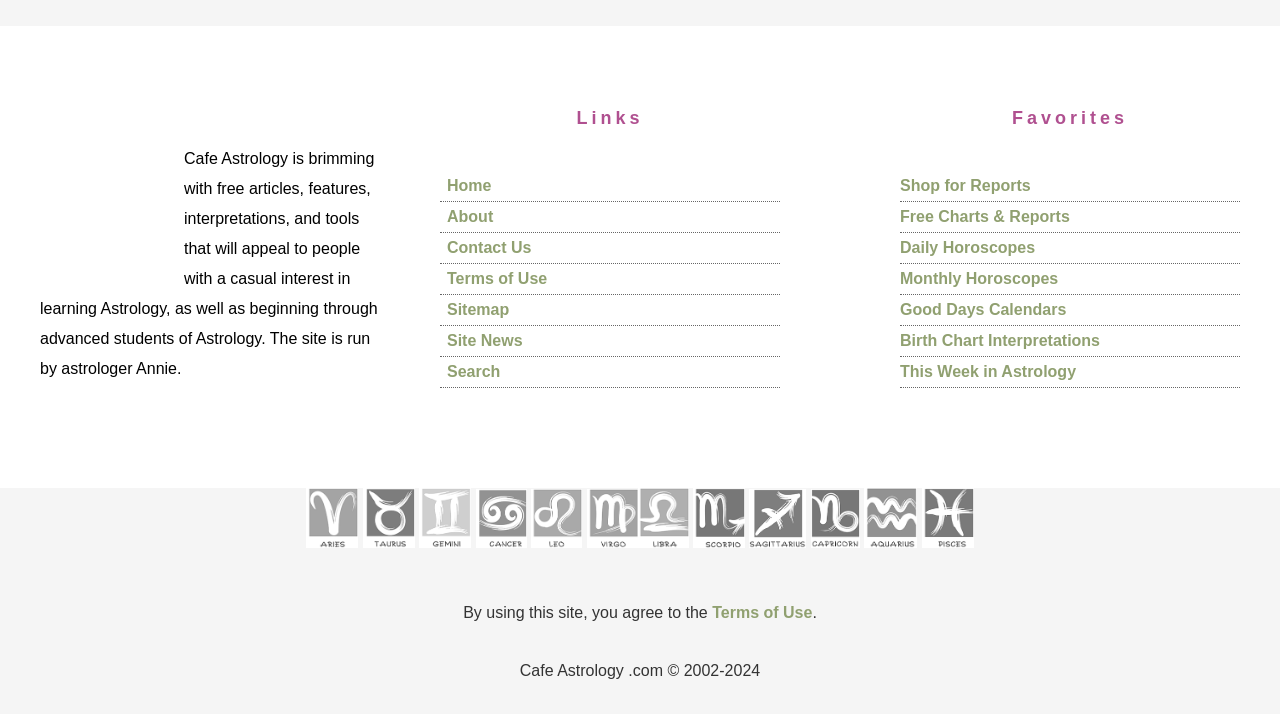Determine the bounding box for the described UI element: "aria-label="See Libra sign pages"".

[0.498, 0.765, 0.538, 0.789]